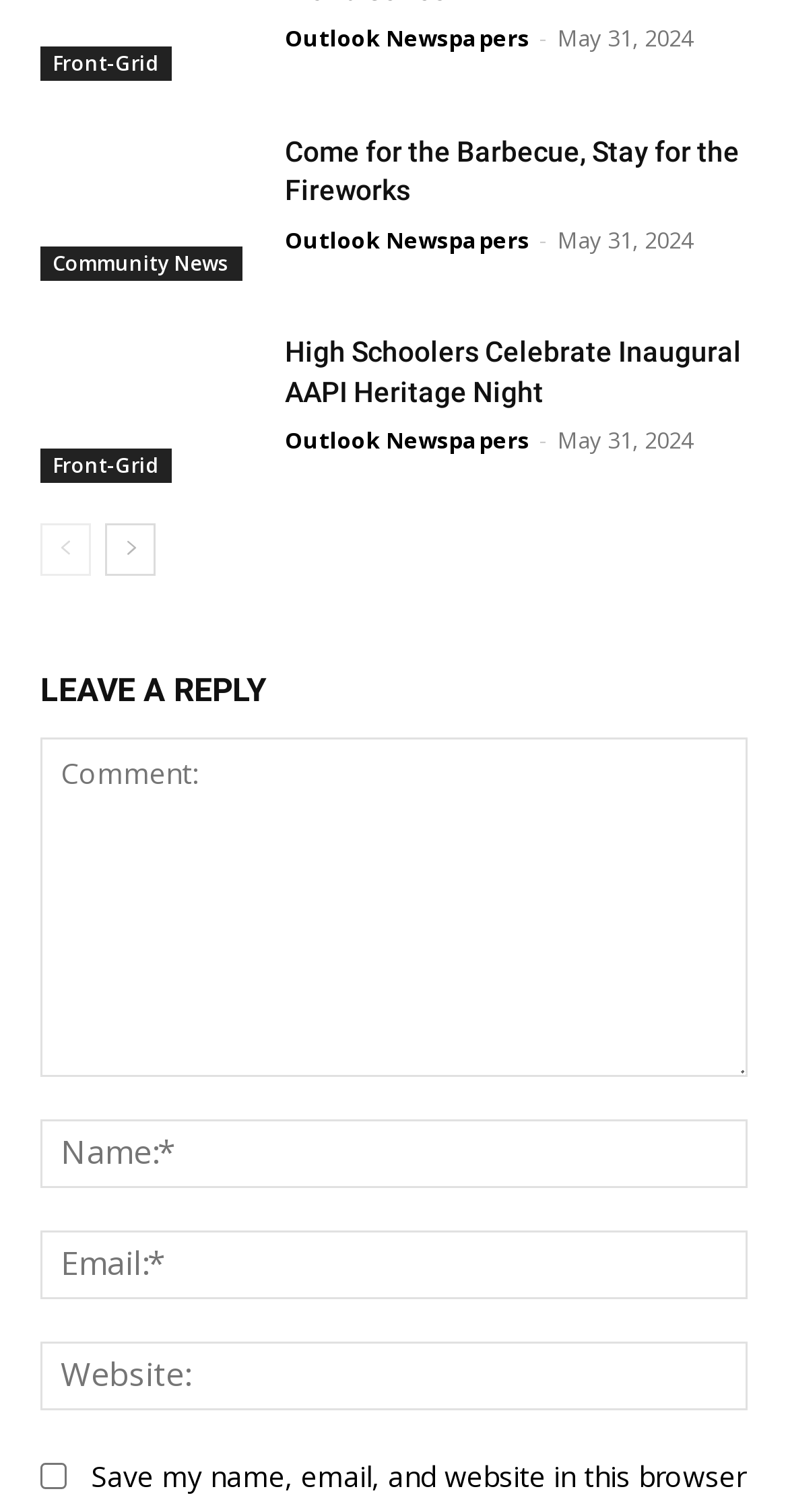What is the date of the news articles?
Please answer the question with as much detail and depth as you can.

I found the date 'May 31, 2024' associated with each news article, which suggests that all the articles were published on the same date.